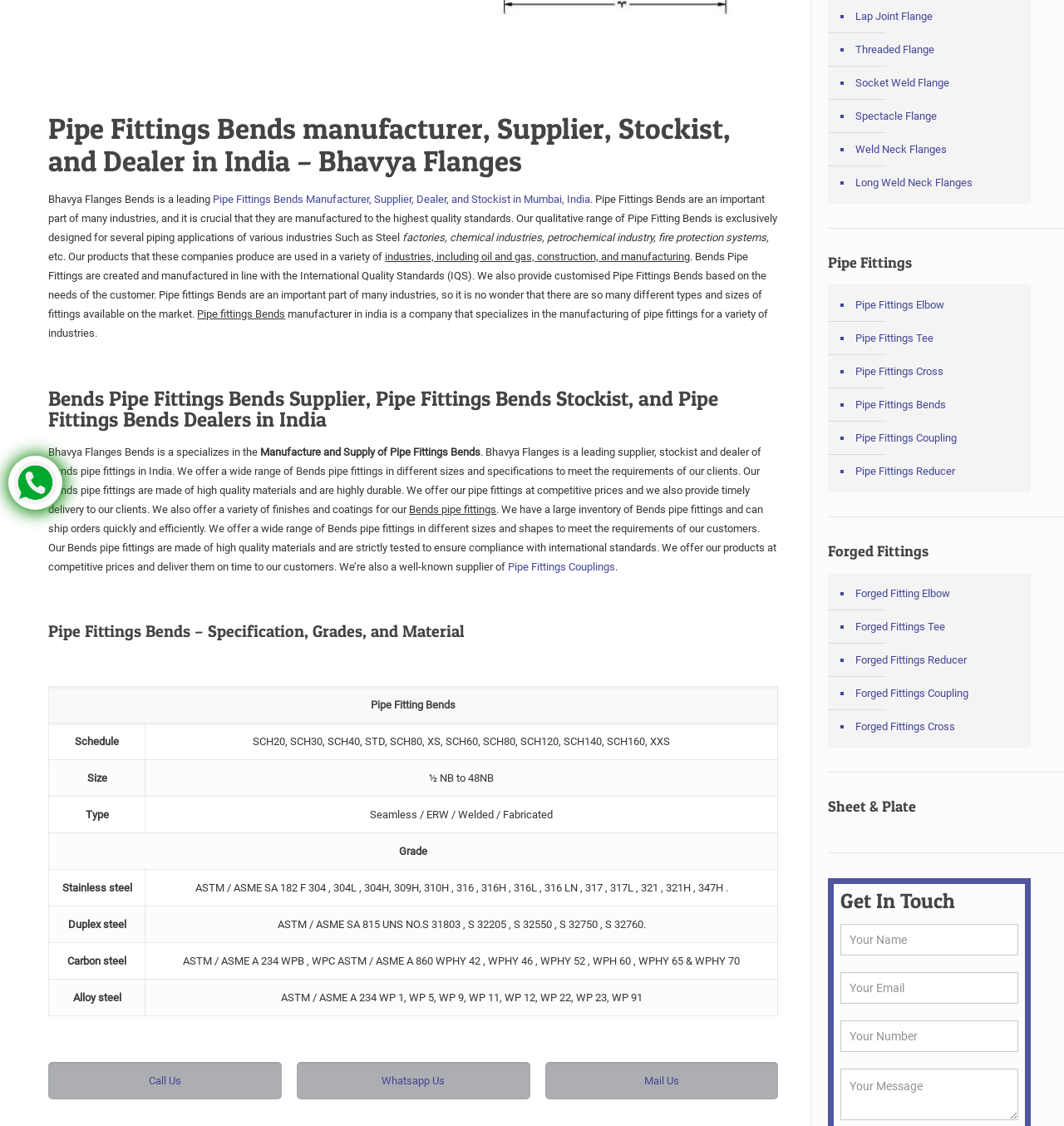Determine the bounding box for the described UI element: "Whatsapp Us".

[0.279, 0.943, 0.498, 0.976]